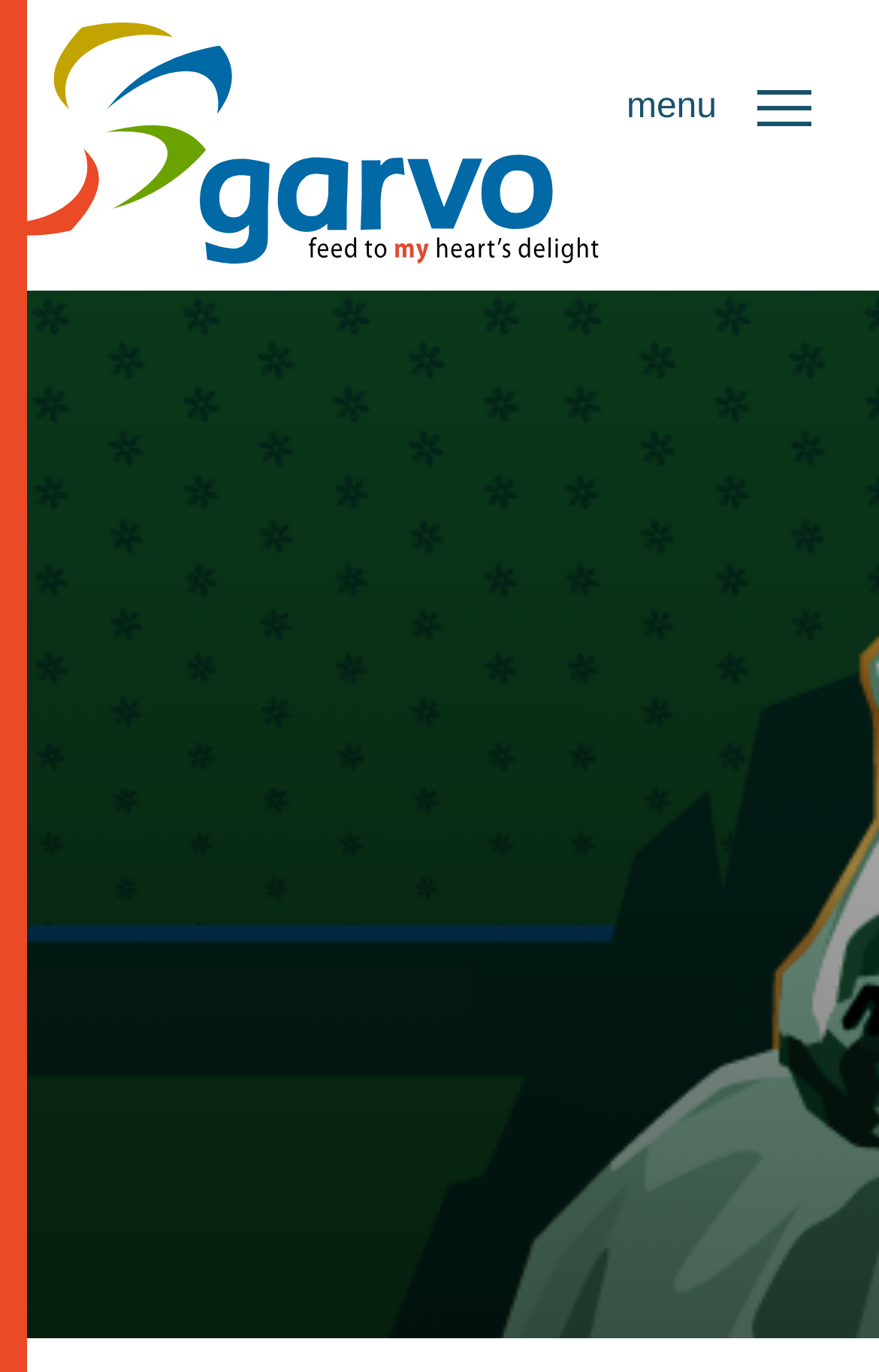Please identify the bounding box coordinates of the region to click in order to complete the task: "open the menu". The coordinates must be four float numbers between 0 and 1, specified as [left, top, right, bottom].

[0.713, 0.057, 0.923, 0.099]